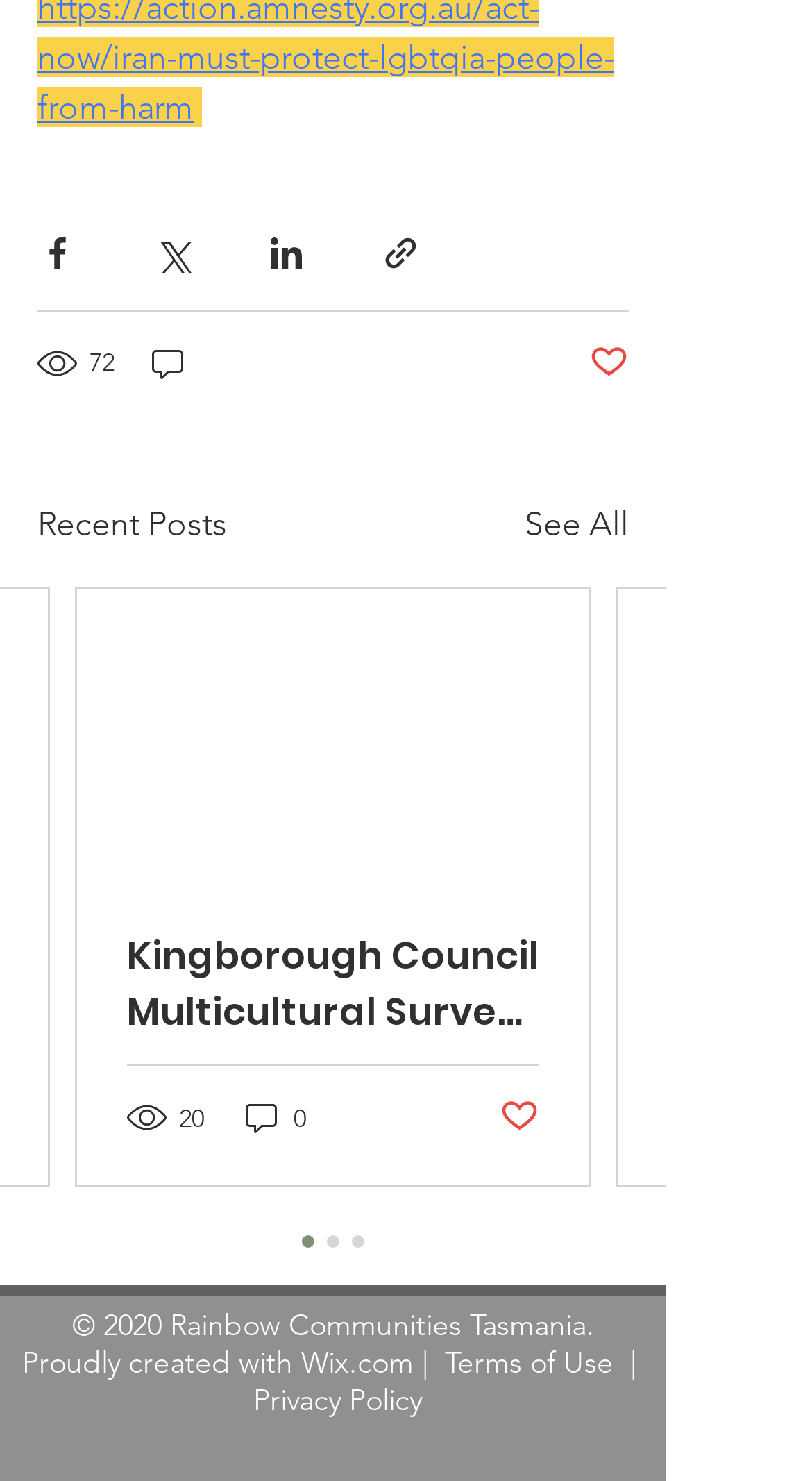Please identify the bounding box coordinates of the element's region that needs to be clicked to fulfill the following instruction: "Like the post". The bounding box coordinates should consist of four float numbers between 0 and 1, i.e., [left, top, right, bottom].

[0.615, 0.739, 0.664, 0.769]